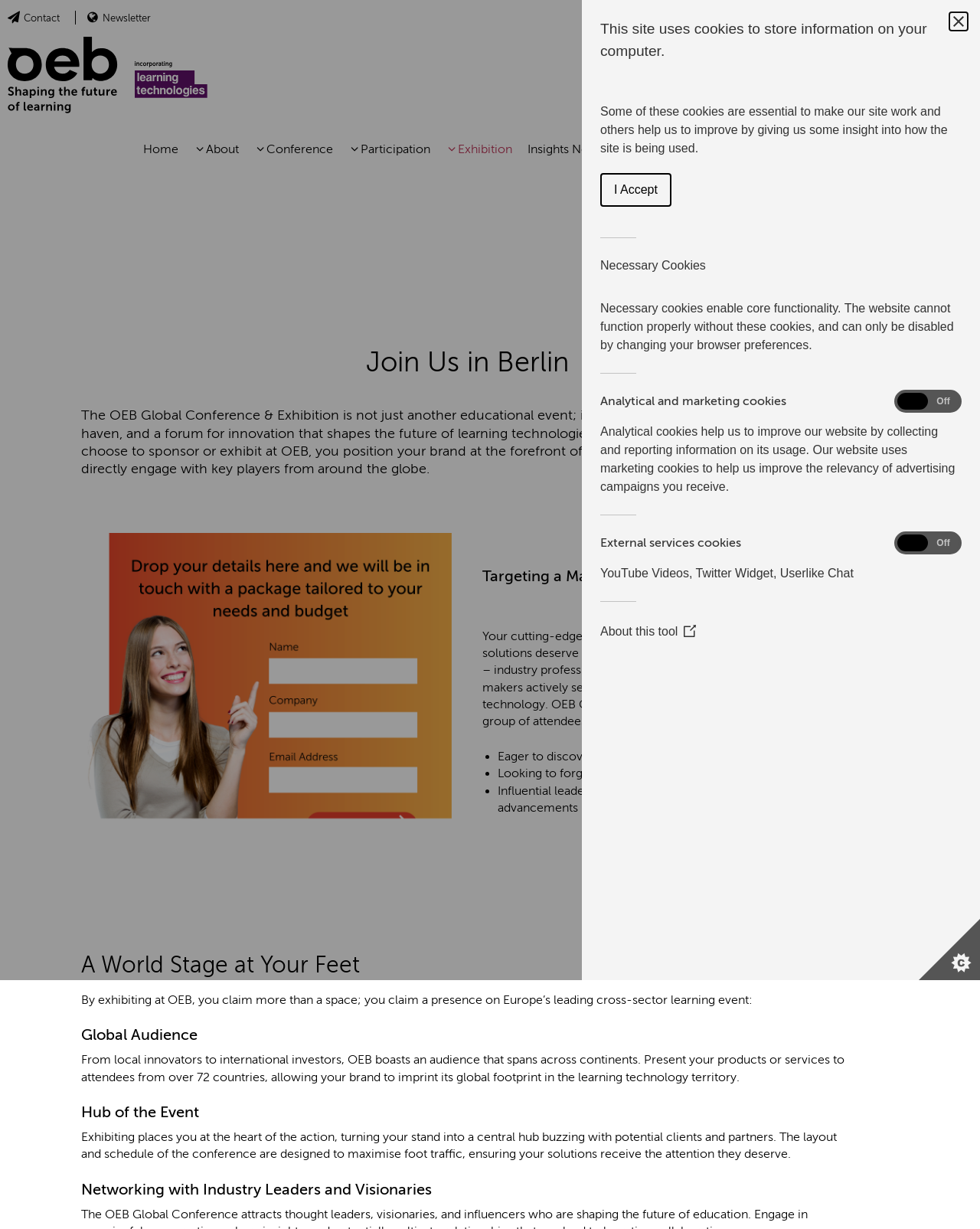Produce an elaborate caption capturing the essence of the webpage.

This webpage appears to be an exhibition website, specifically for the OEB Global Conference, which focuses on learning technologies and EdTech. 

At the top of the page, there is a dialog box informing users about the site's use of cookies, with options to accept or customize cookie preferences. Below this, there is a button to set cookie preferences.

On the top-left corner, there are links to 'Contact', 'Newsletter', and social media icons. Next to these, there is a 'Connect with us' text. 

The main navigation menu is located below, with links to 'Home', 'About', 'Conference', 'Participation', 'Exhibition', 'Insights Newsletter', 'OEB Archive', and 'OEBcast'. The 'OEBcast' link has an associated image.

The main content of the page is divided into sections. The first section has a heading 'Sponsor or Exhibit at the OEB Global Conference - Gateway to Global Learning Opportunities'. Below this, there is a heading 'Join Us in Berlin', accompanied by an image of a form to become an exhibitor.

The next section has a heading 'Targeting a Market that Matters', followed by a paragraph of text describing the benefits of exhibiting at OEB Global. This is accompanied by a list of three bullet points, highlighting the types of attendees who will be present at the conference.

The following sections have headings 'A World Stage at Your Feet', 'Global Audience', 'Hub of the Event', and 'Networking with Industry Leaders and Visionaries'. Each of these sections provides information about the benefits of exhibiting at OEB Global, including the global reach of the conference, the layout of the exhibition, and the opportunities for networking with industry leaders.